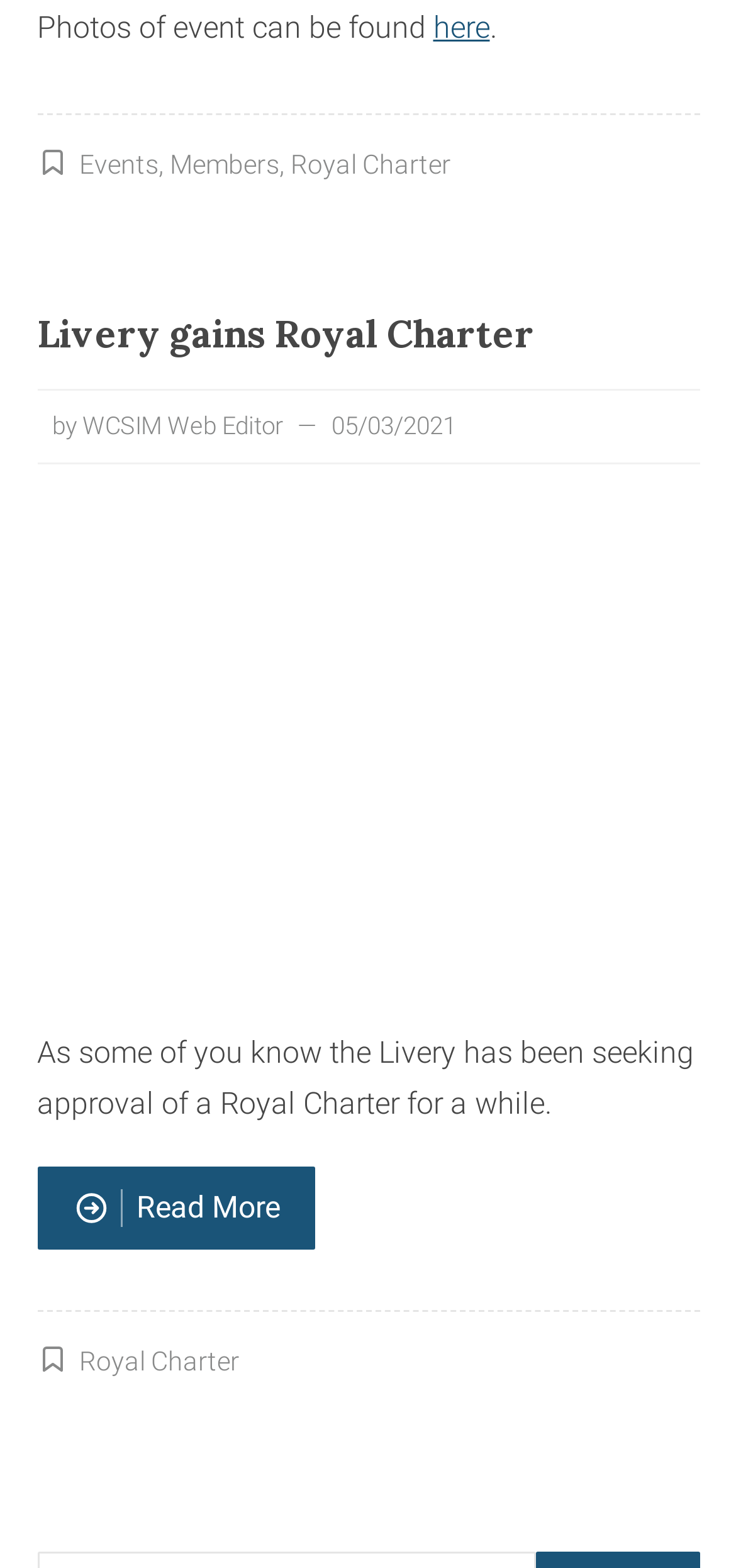Determine the coordinates of the bounding box for the clickable area needed to execute this instruction: "Read more about Livery gains Royal Charter".

[0.05, 0.744, 0.429, 0.797]